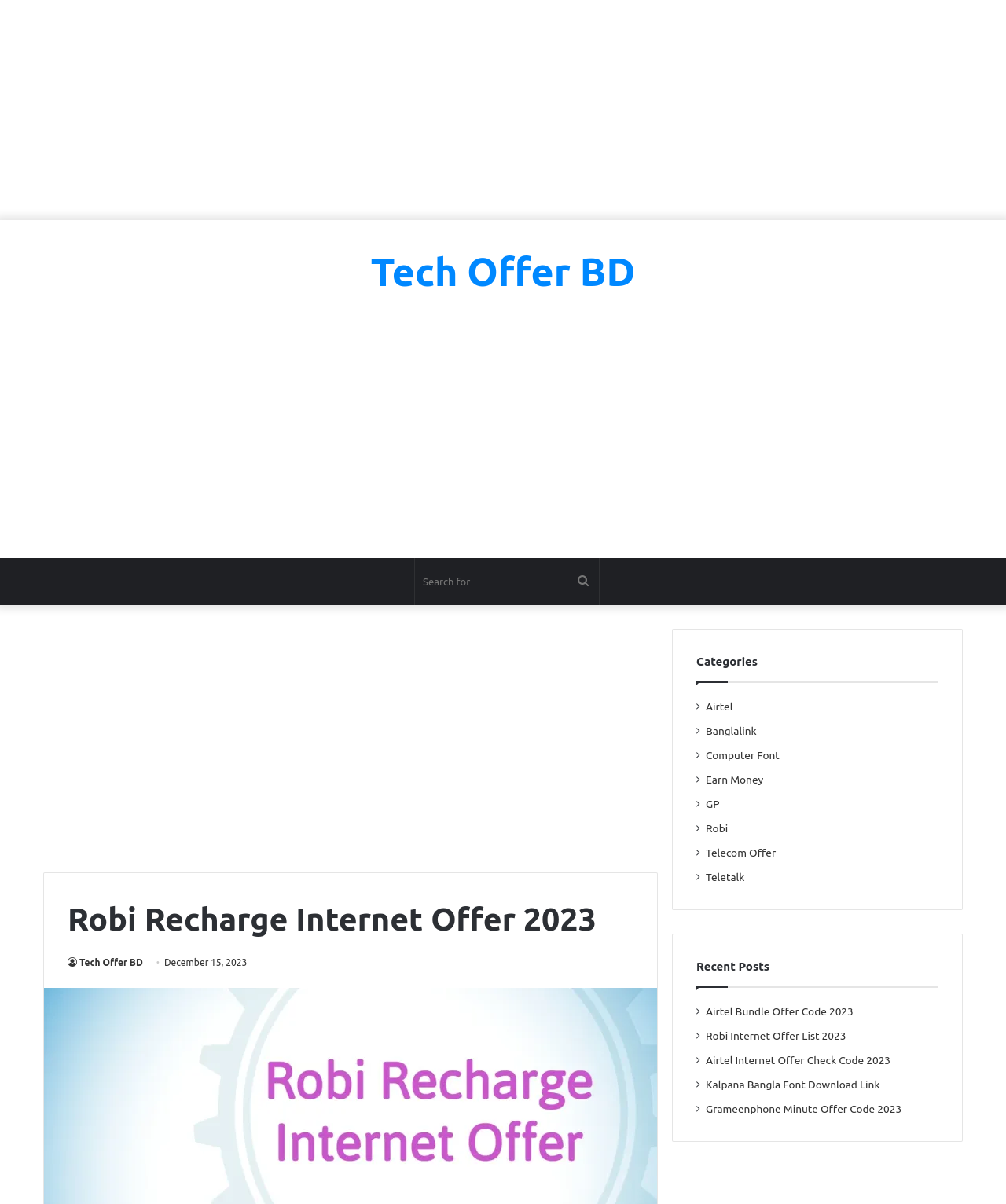Could you indicate the bounding box coordinates of the region to click in order to complete this instruction: "Search for something".

[0.412, 0.463, 0.595, 0.503]